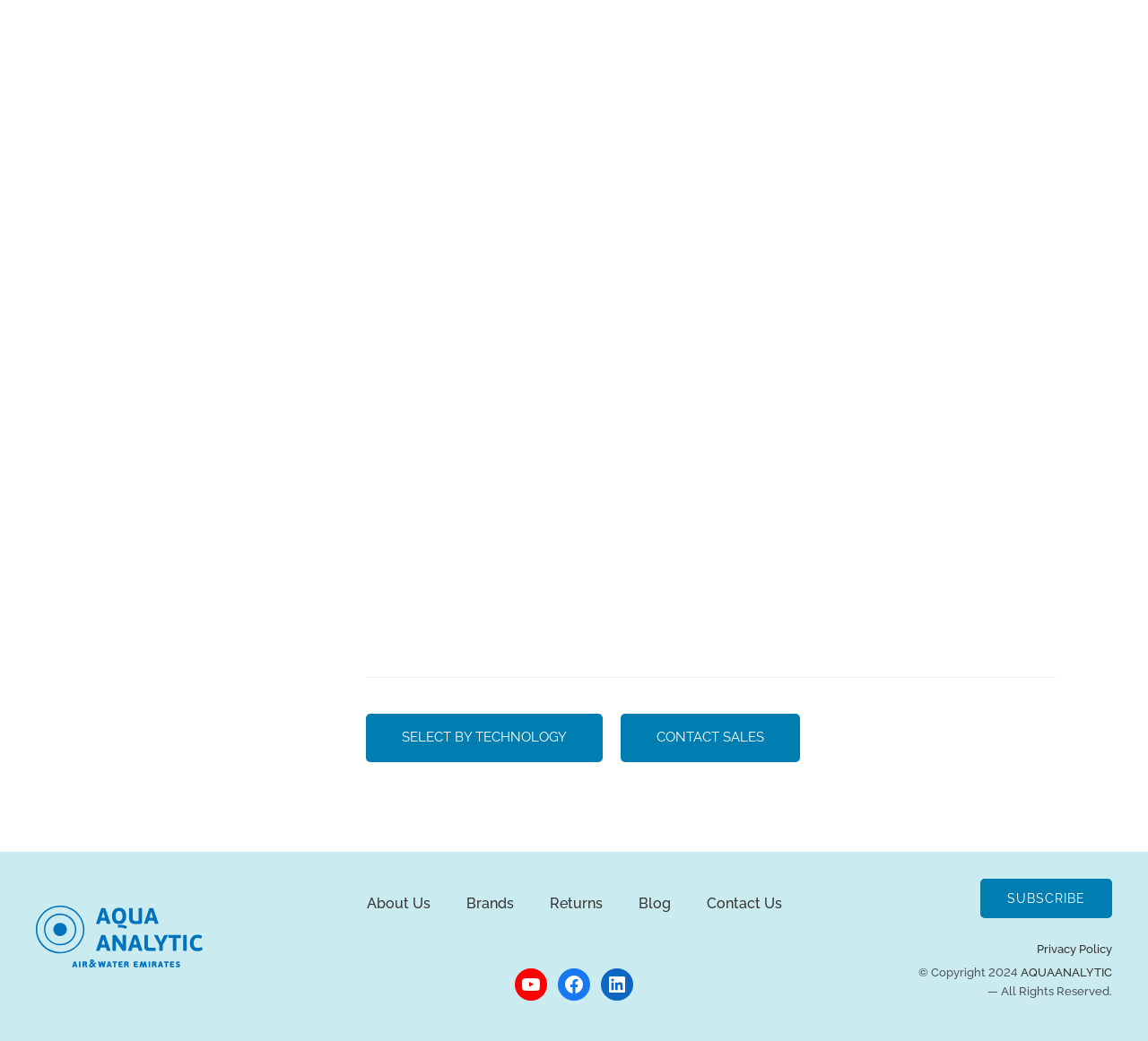Reply to the question with a brief word or phrase: How many social media links are at the bottom?

3